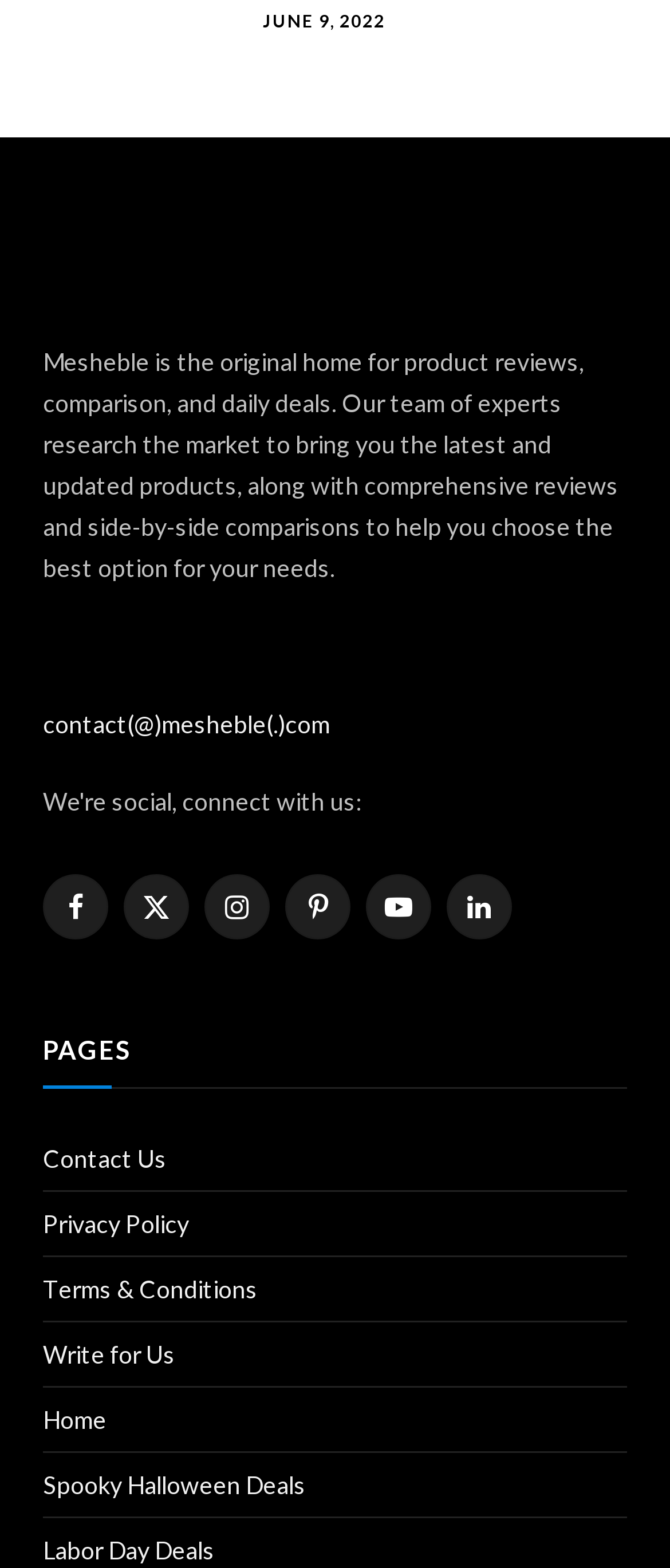Specify the bounding box coordinates of the element's area that should be clicked to execute the given instruction: "Read about Privacy Policy". The coordinates should be four float numbers between 0 and 1, i.e., [left, top, right, bottom].

[0.064, 0.771, 0.282, 0.79]